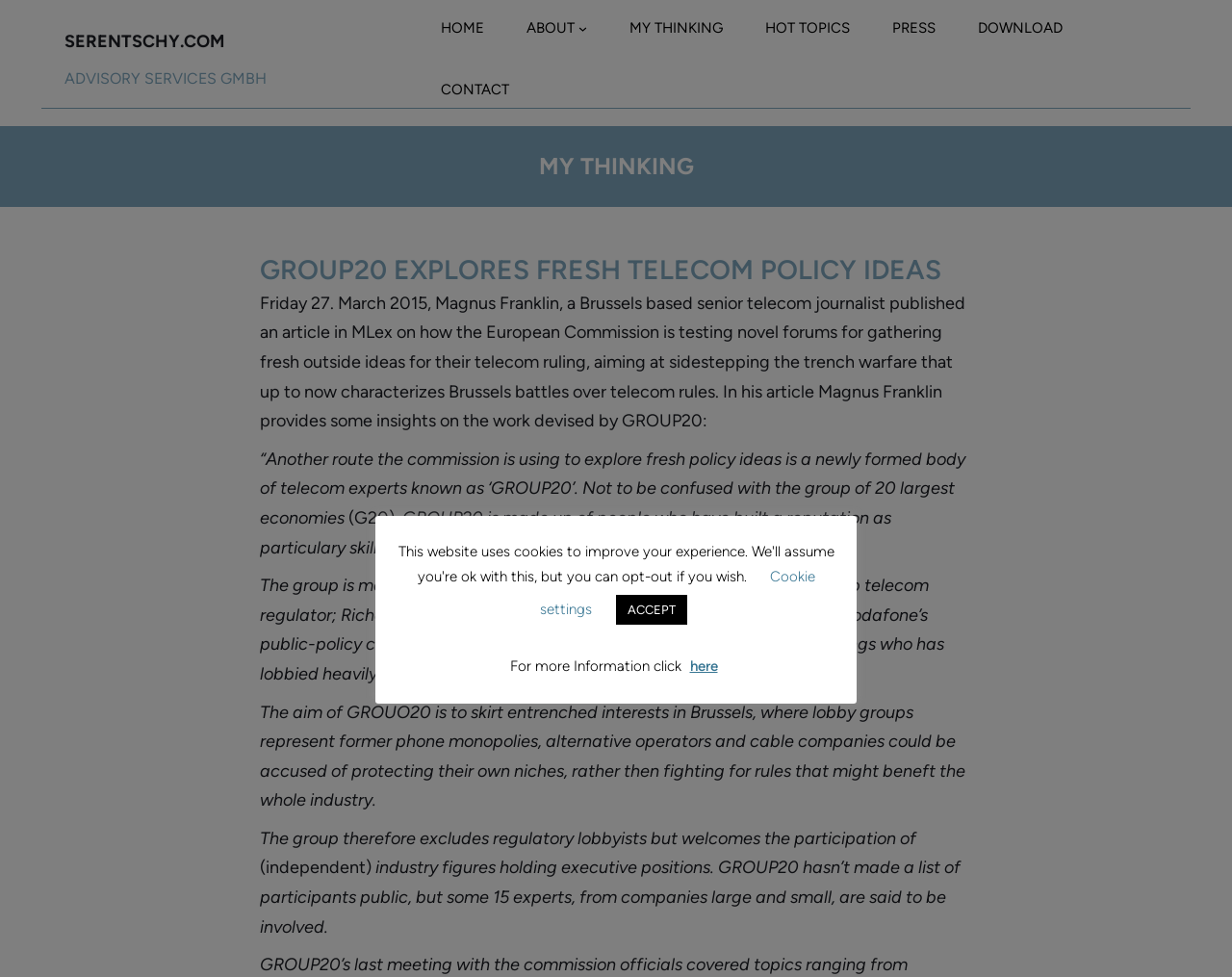Refer to the image and provide a thorough answer to this question:
How many experts are involved in GROUP20?

I found the answer by reading the paragraph that describes the participation of experts in GROUP20, which mentions that around 15 experts from companies large and small are involved.